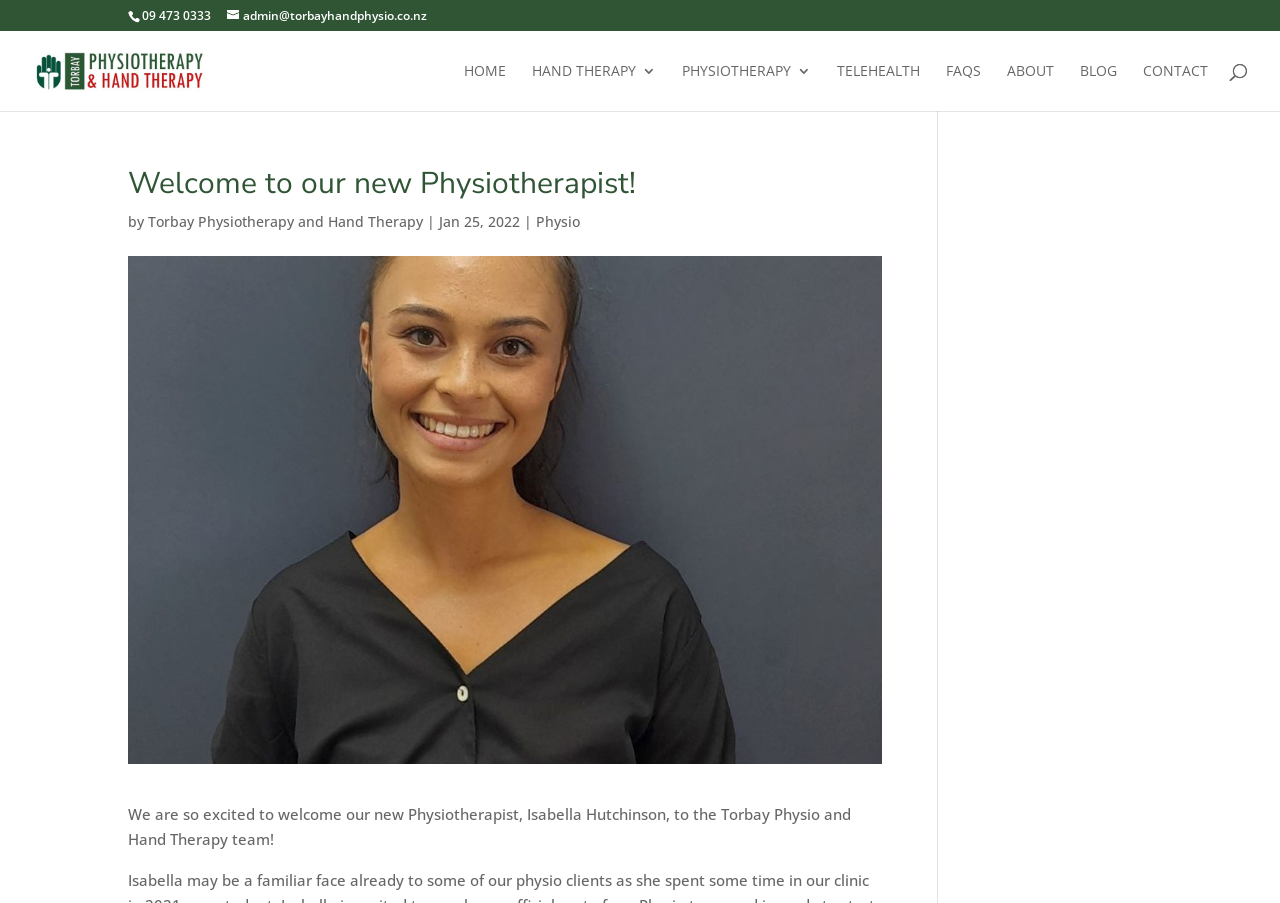What is the date of the latest article?
Please craft a detailed and exhaustive response to the question.

I found the date of the latest article by looking at the text element below the heading, which mentioned the date 'Jan 25, 2022'.